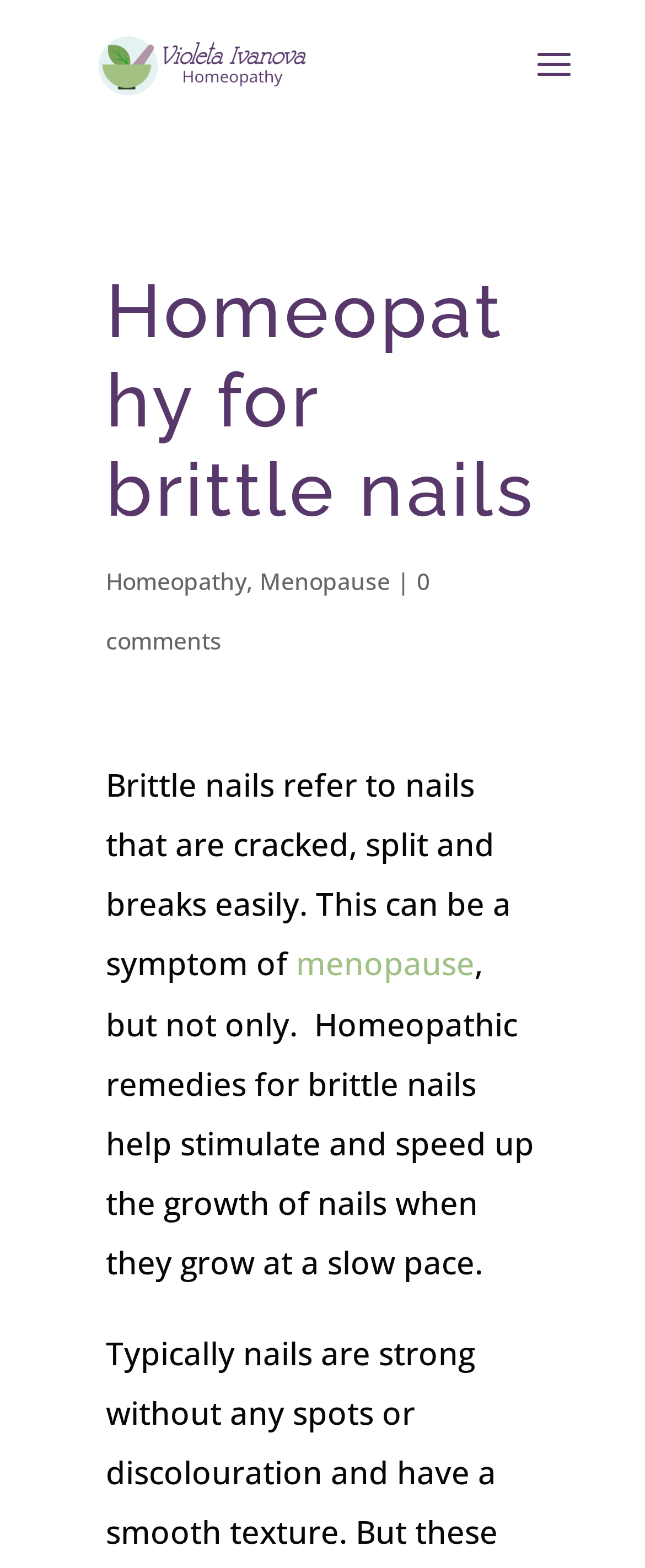Find the bounding box of the UI element described as follows: "alt="Violeta Ivanova"".

[0.113, 0.028, 0.513, 0.052]